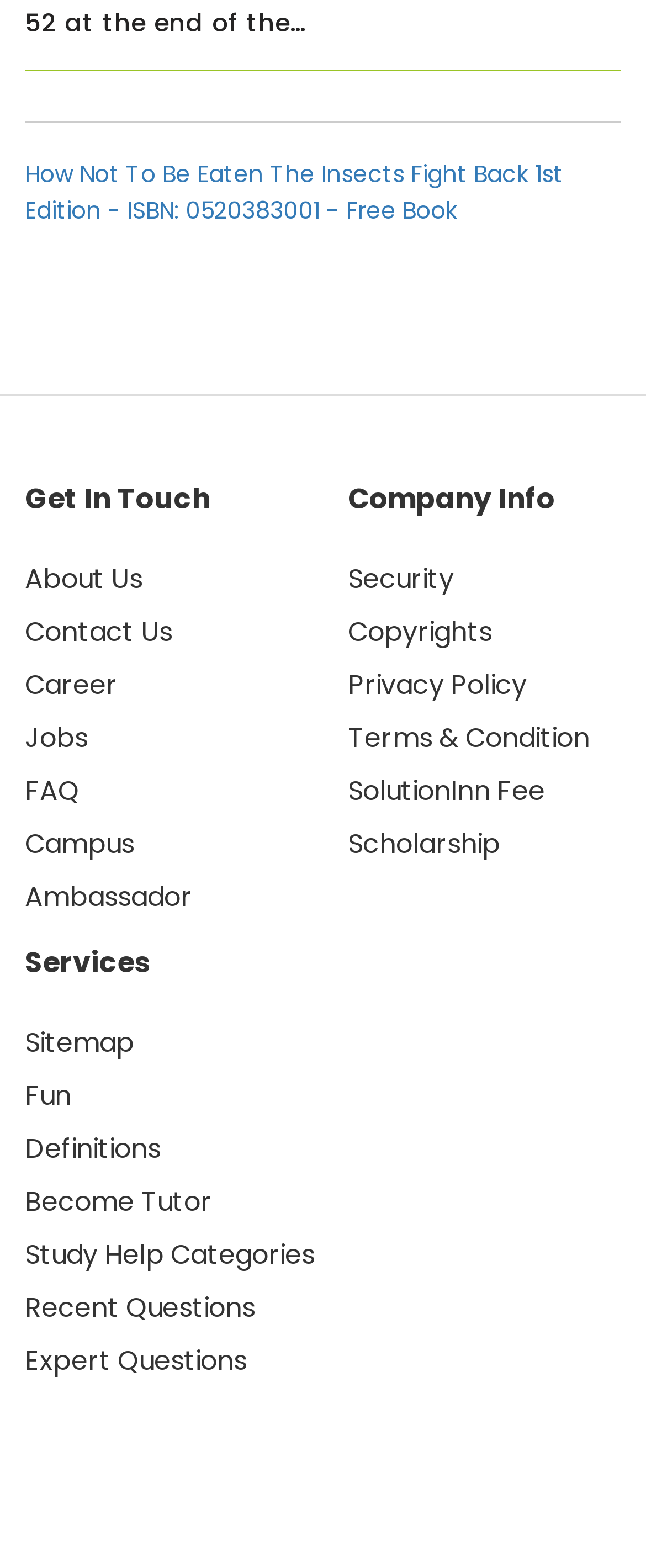What is the last link on the webpage?
Relying on the image, give a concise answer in one word or a brief phrase.

Expert Questions